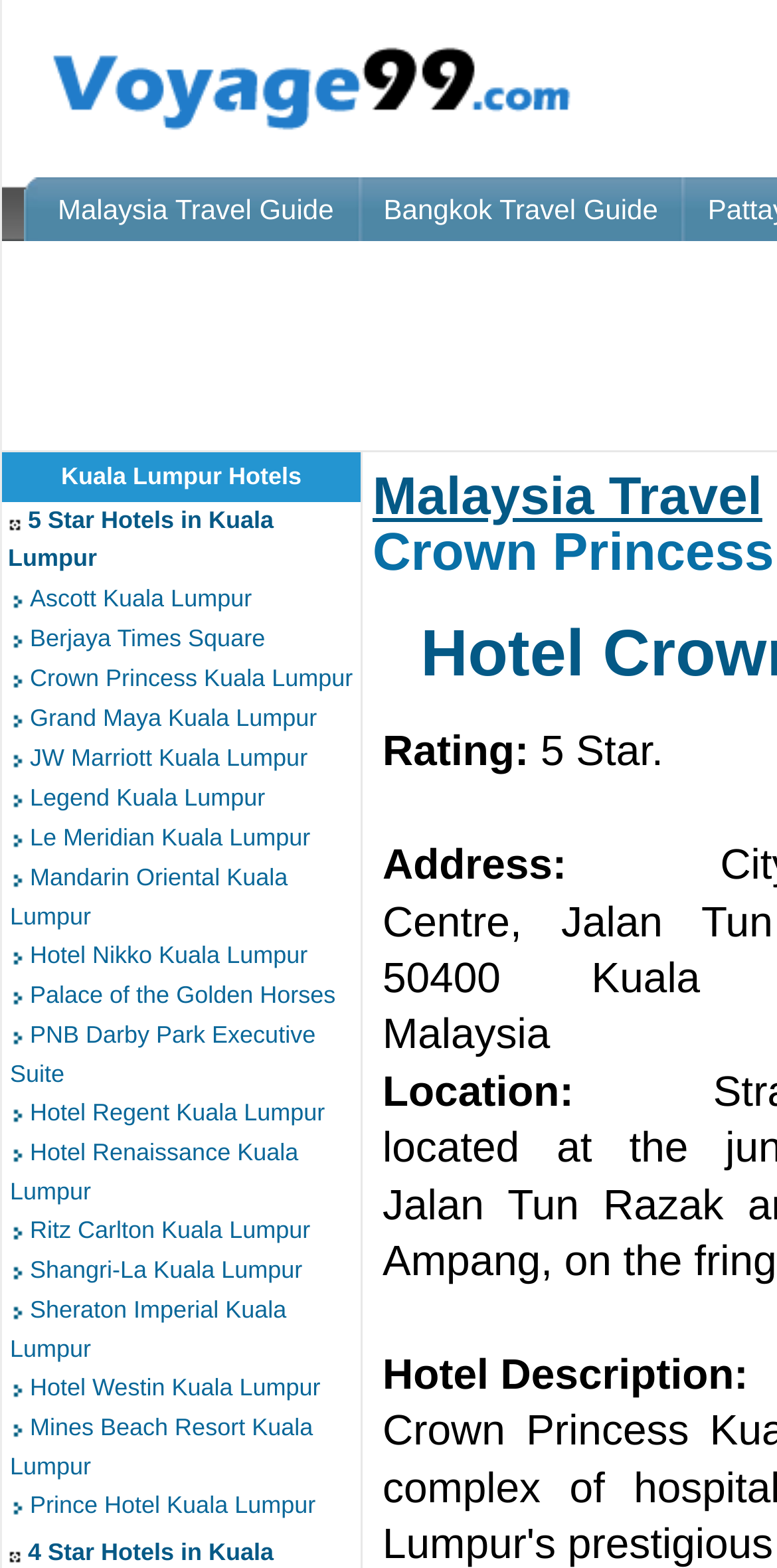Identify the bounding box coordinates of the area that should be clicked in order to complete the given instruction: "Explore Kuala Lumpur Hotels". The bounding box coordinates should be four float numbers between 0 and 1, i.e., [left, top, right, bottom].

[0.079, 0.295, 0.388, 0.313]